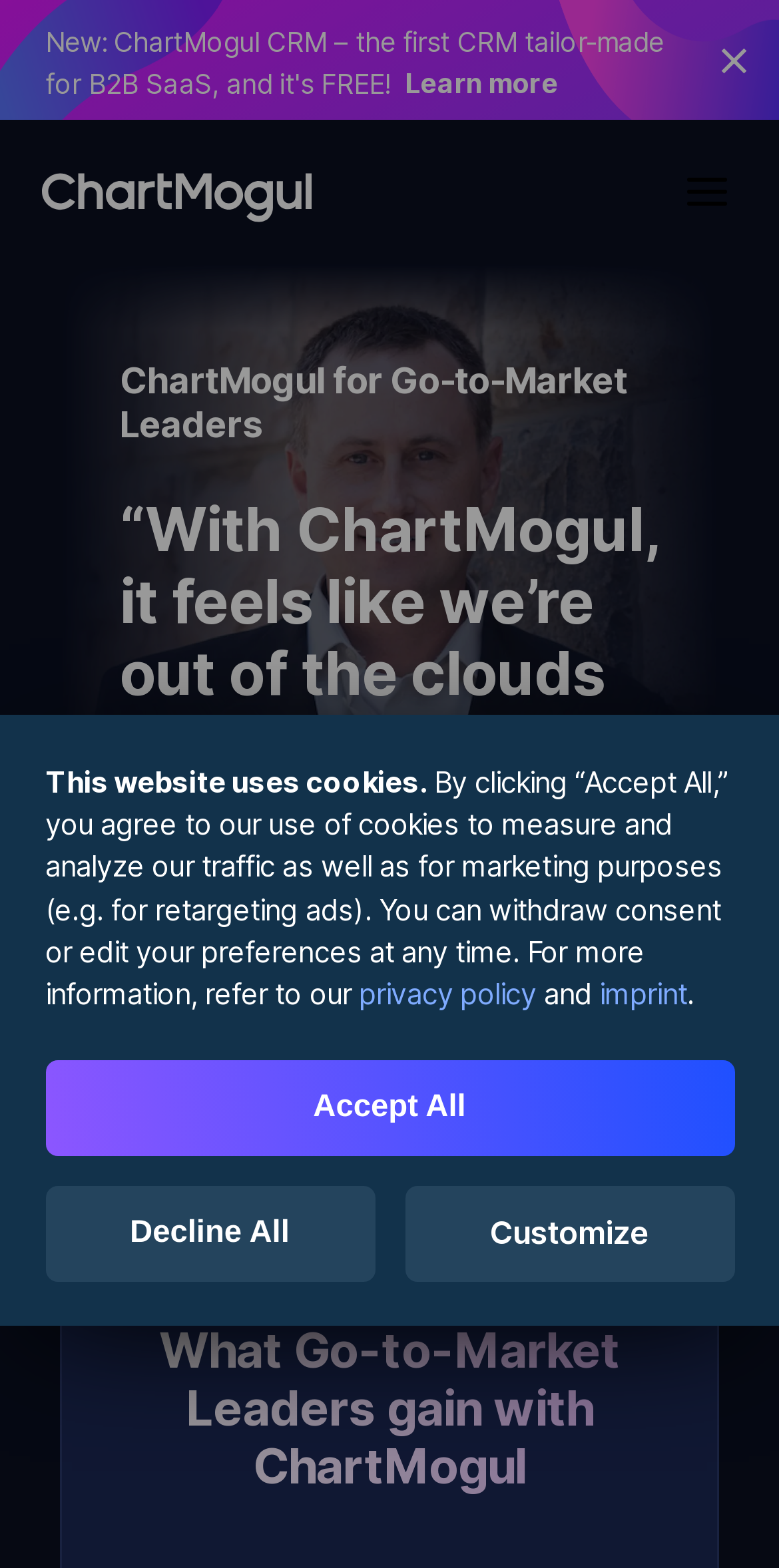What is the purpose of ChartMogul CRM?
Please analyze the image and answer the question with as much detail as possible.

The link element contains the text 'New: ChartMogul CRM – the first CRM tailor-made for B2B SaaS, and it's FREE! Learn more', which suggests that the purpose of ChartMogul CRM is to provide a customer relationship management system specifically designed for B2B SaaS businesses.